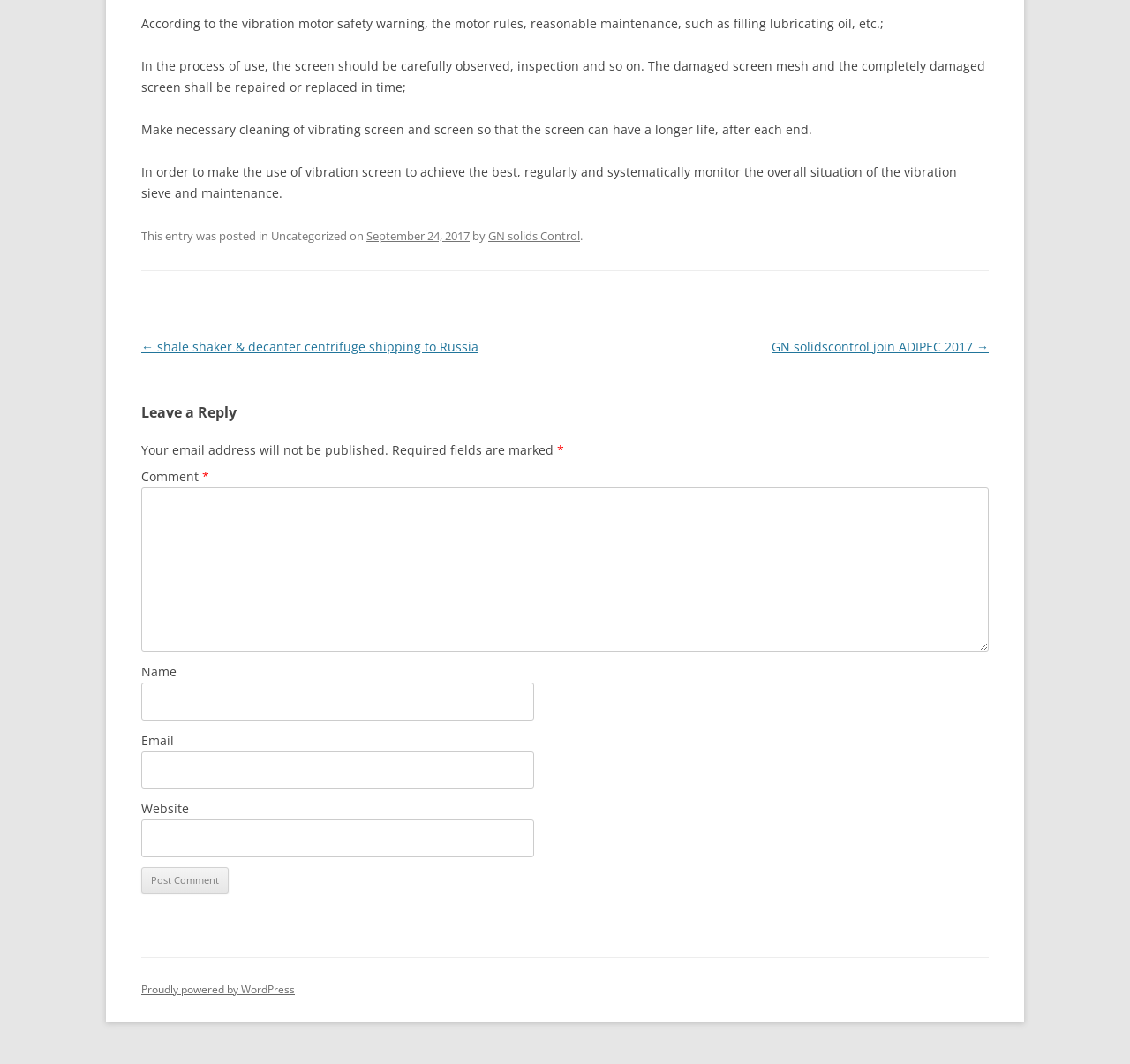How many navigation links are above the comment section?
Refer to the screenshot and deliver a thorough answer to the question presented.

Above the comment section, there are two navigation links: '← shale shaker & decanter centrifuge shipping to Russia' and 'GN solidscontrol join ADIPEC 2017 →'.